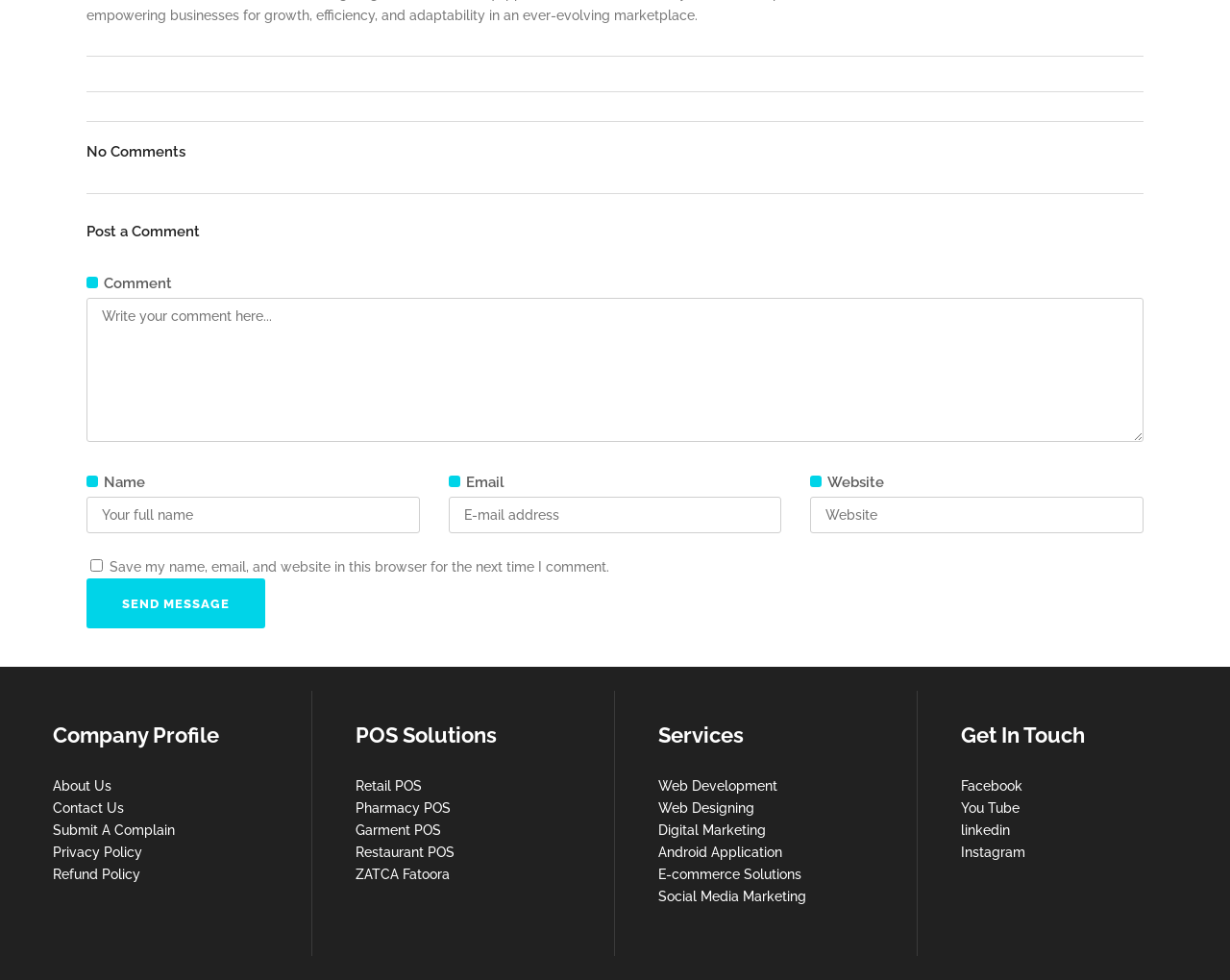Can you find the bounding box coordinates for the UI element given this description: "parent_node: Email name="email" placeholder="E-mail address""? Provide the coordinates as four float numbers between 0 and 1: [left, top, right, bottom].

[0.365, 0.507, 0.635, 0.544]